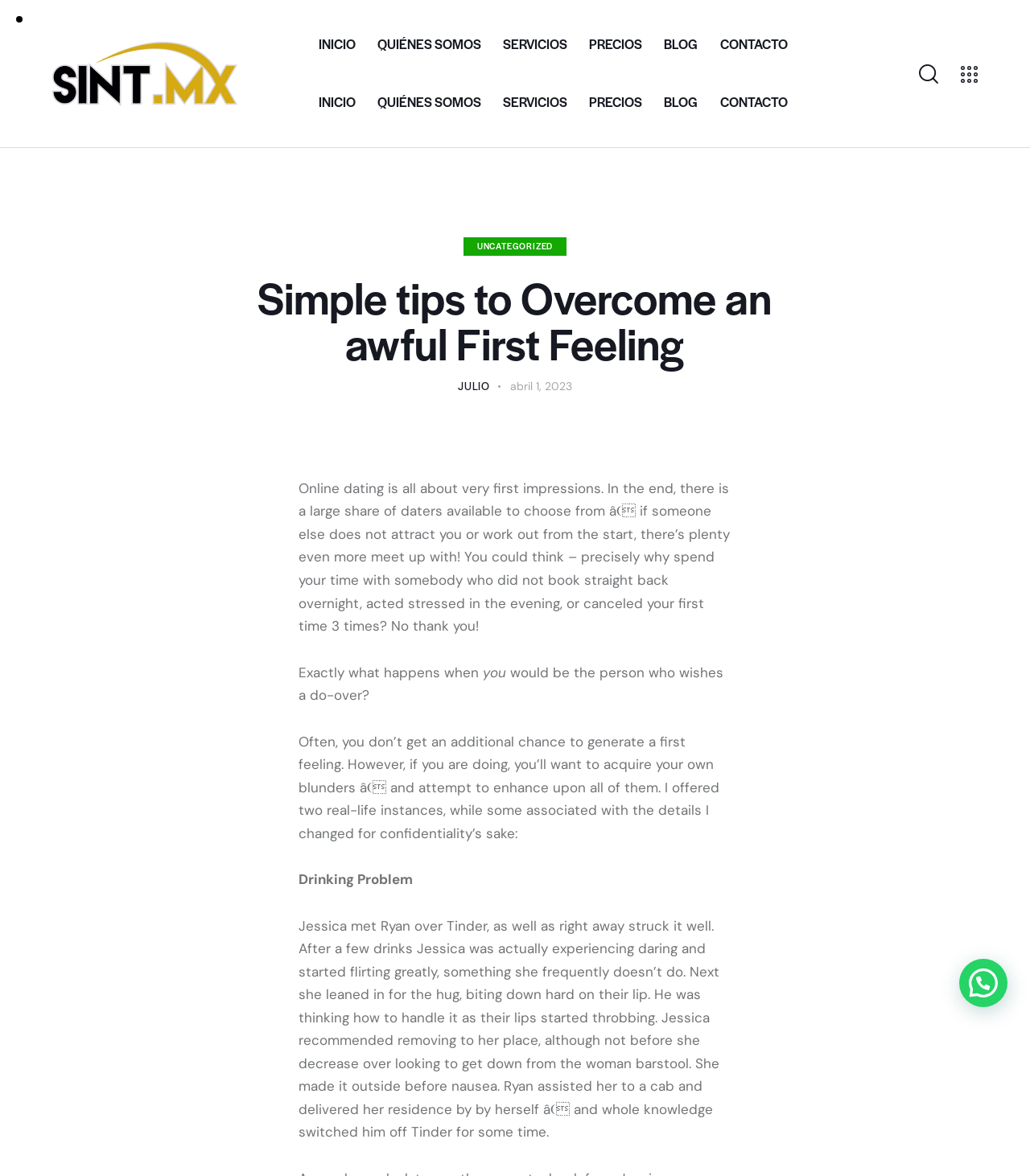Determine the bounding box coordinates of the target area to click to execute the following instruction: "Click the 'CONTACTO' link."

[0.688, 0.02, 0.775, 0.057]